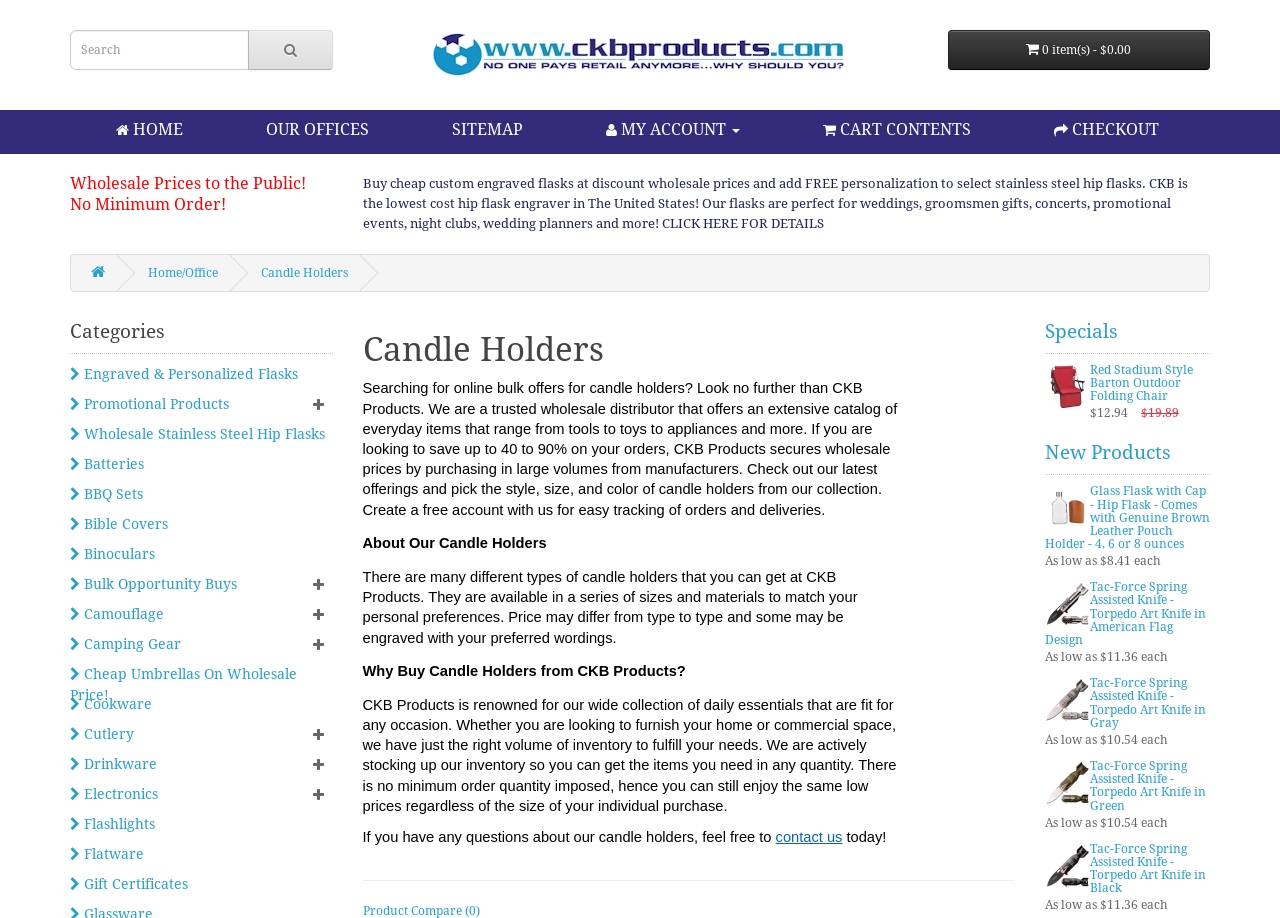What is the minimum order quantity?
Based on the image, respond with a single word or phrase.

No minimum order